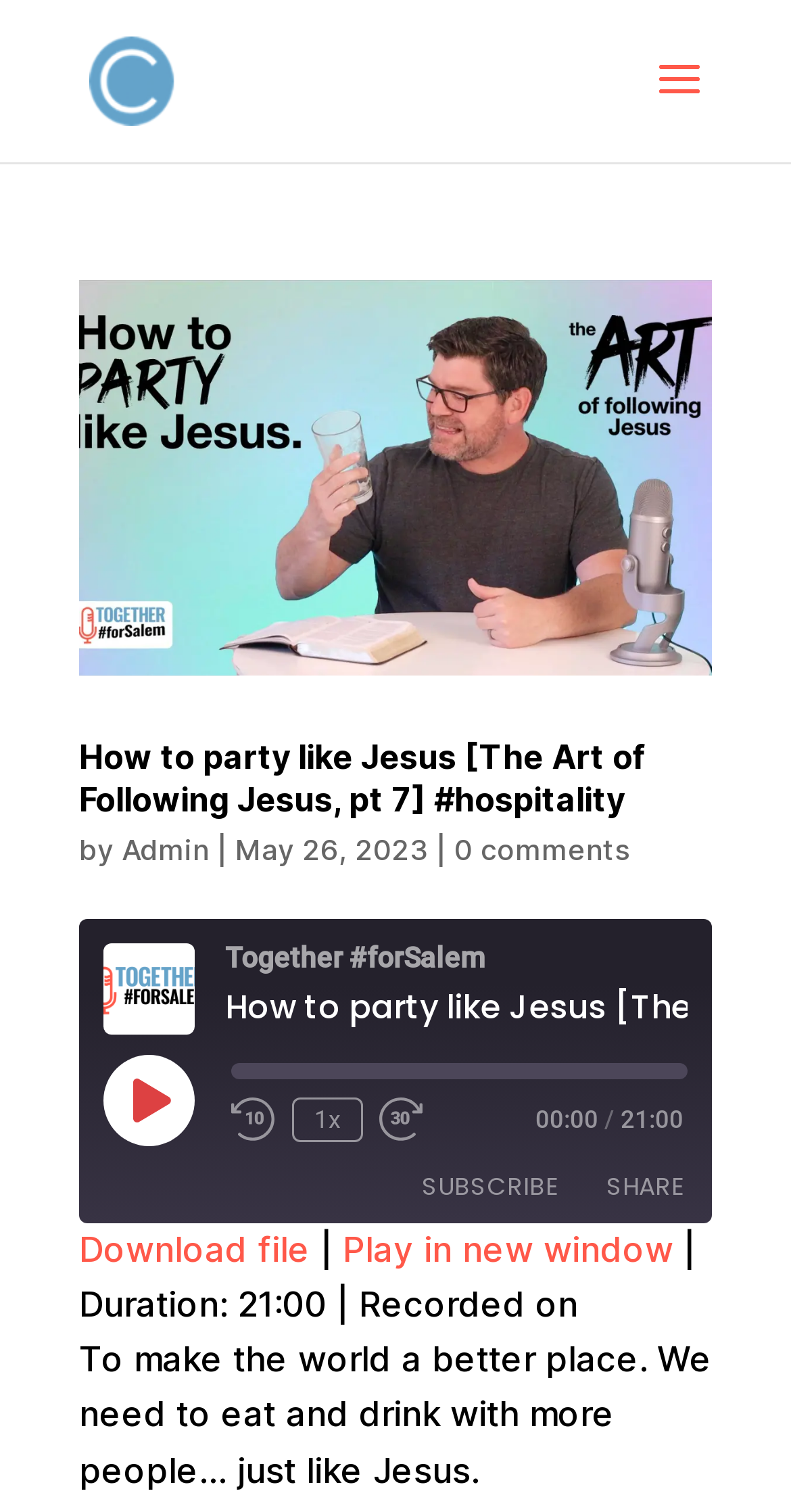Could you determine the bounding box coordinates of the clickable element to complete the instruction: "Click the 'SUBSCRIBE' button"? Provide the coordinates as four float numbers between 0 and 1, i.e., [left, top, right, bottom].

[0.508, 0.766, 0.731, 0.803]